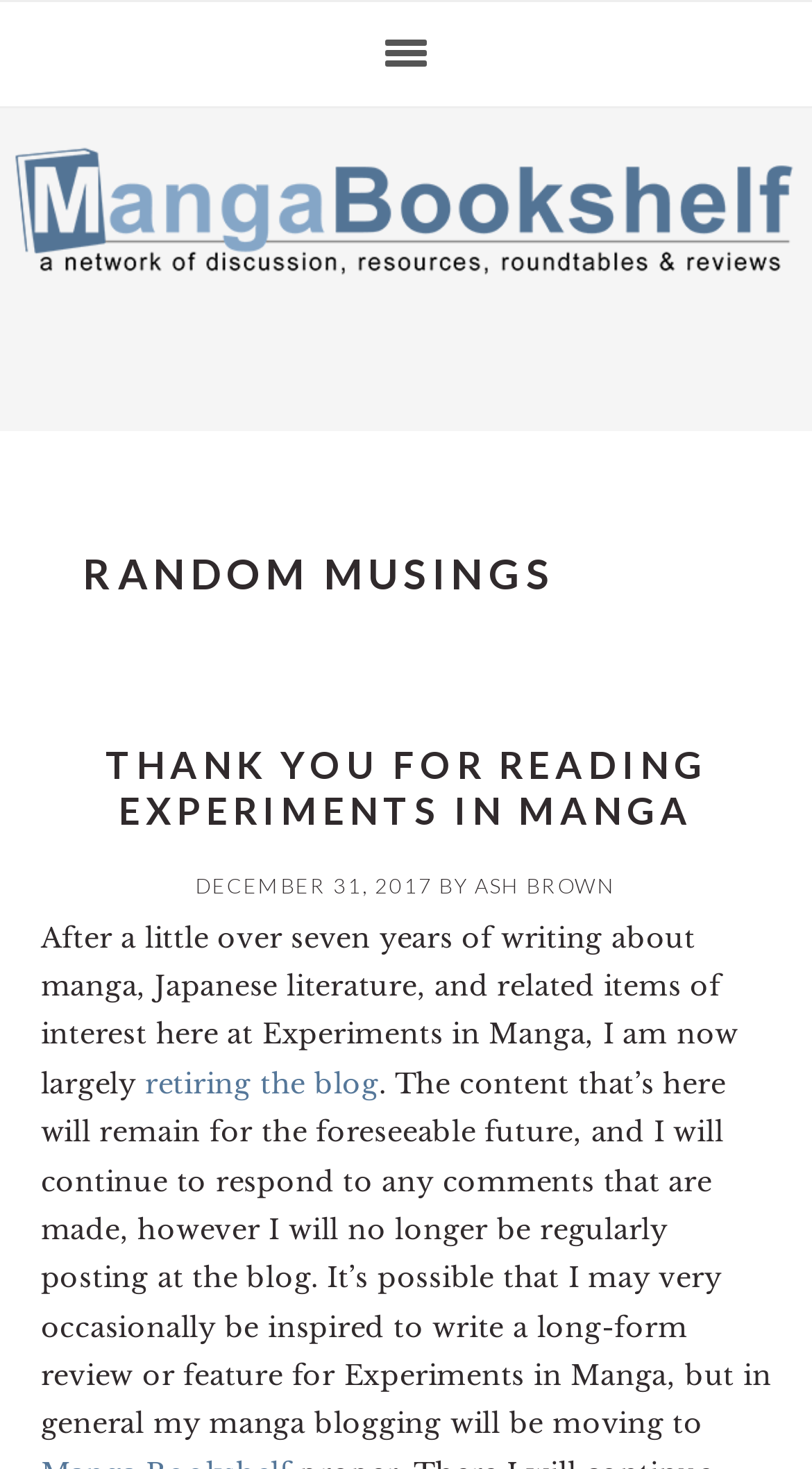Please respond to the question using a single word or phrase:
What is the date of the latest article?

DECEMBER 31, 2017